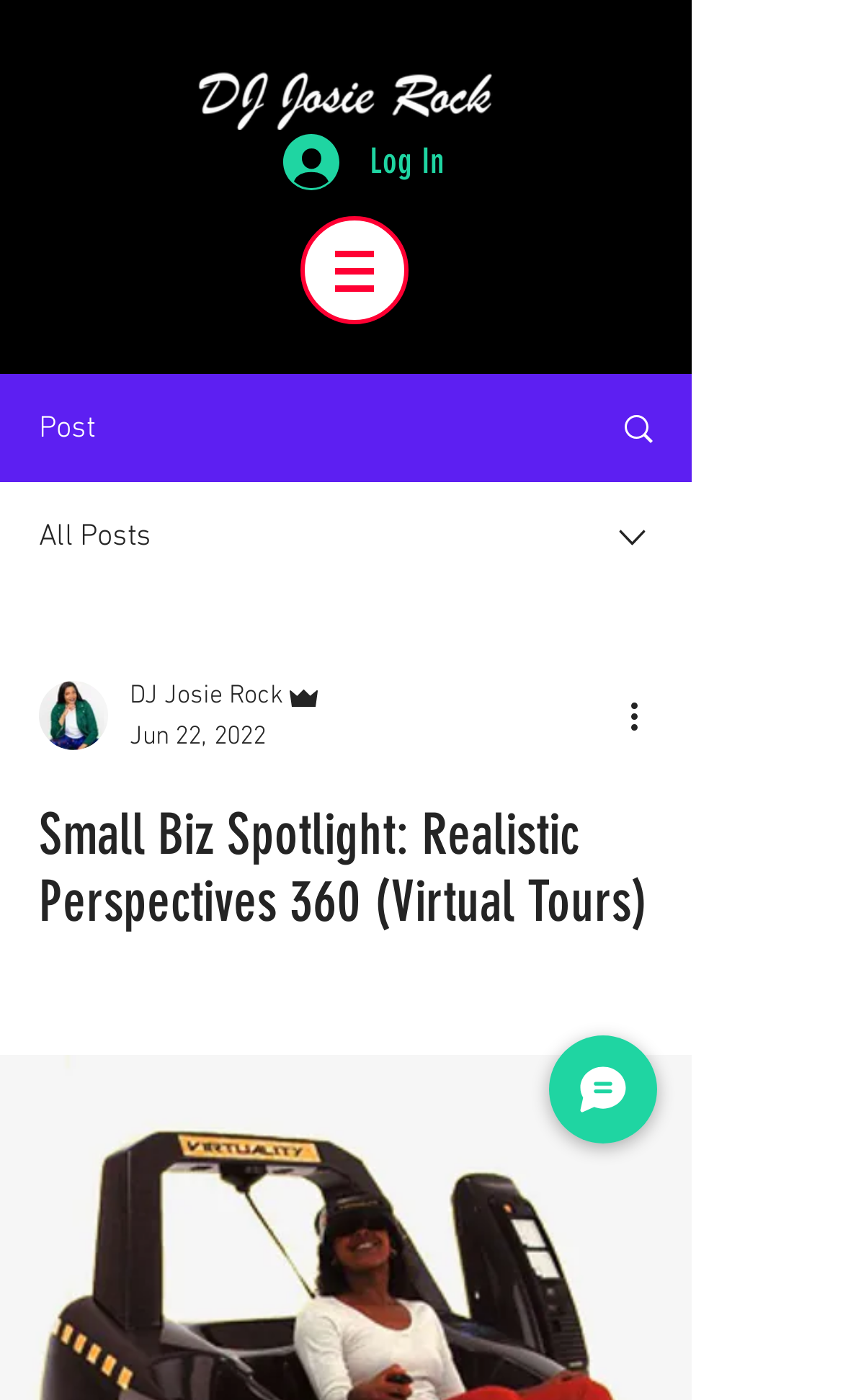Locate the bounding box coordinates of the UI element described by: "aria-label="More actions"". The bounding box coordinates should consist of four float numbers between 0 and 1, i.e., [left, top, right, bottom].

[0.356, 0.154, 0.485, 0.232]